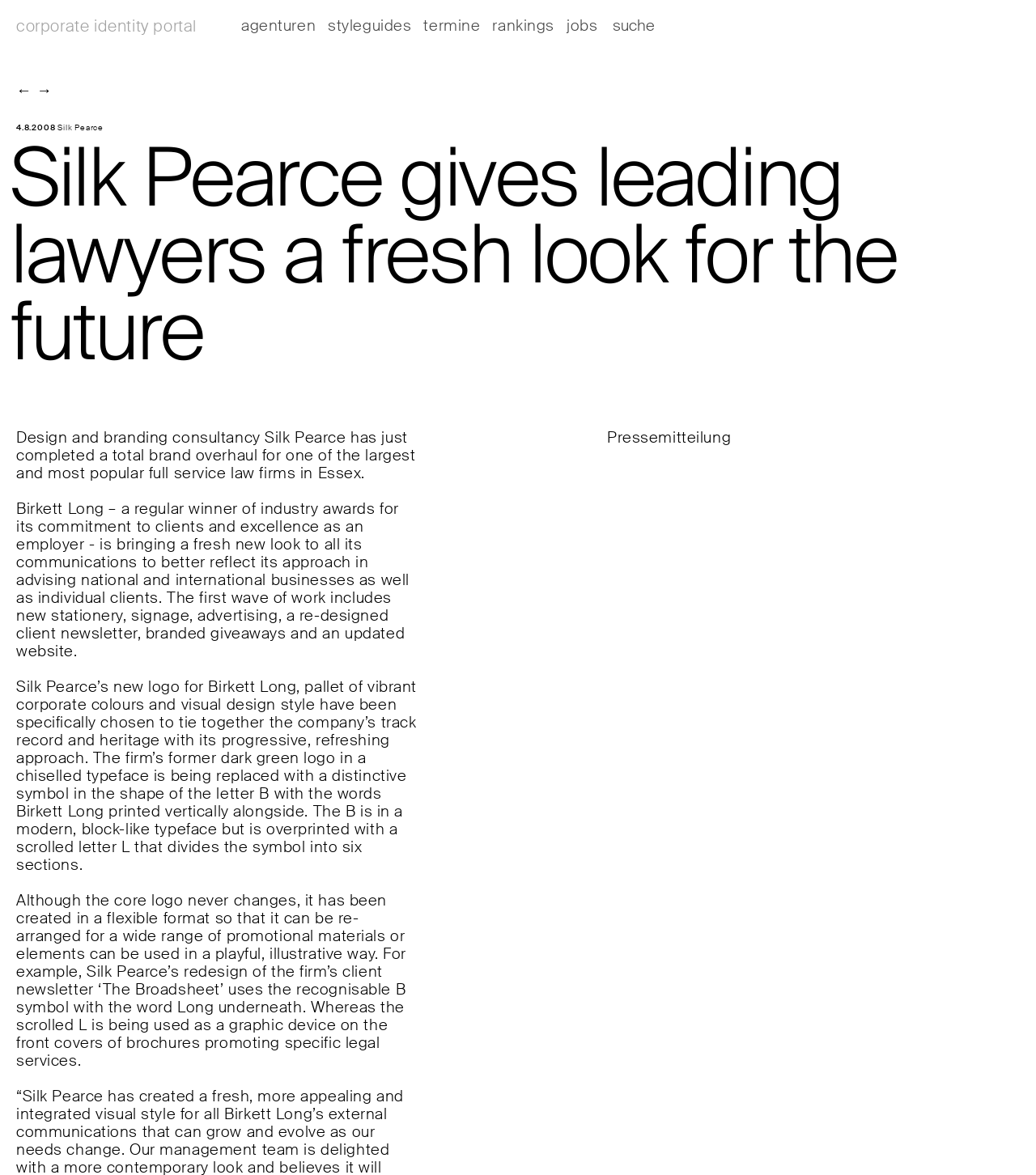Given the description "→", determine the bounding box of the corresponding UI element.

[0.035, 0.068, 0.051, 0.085]